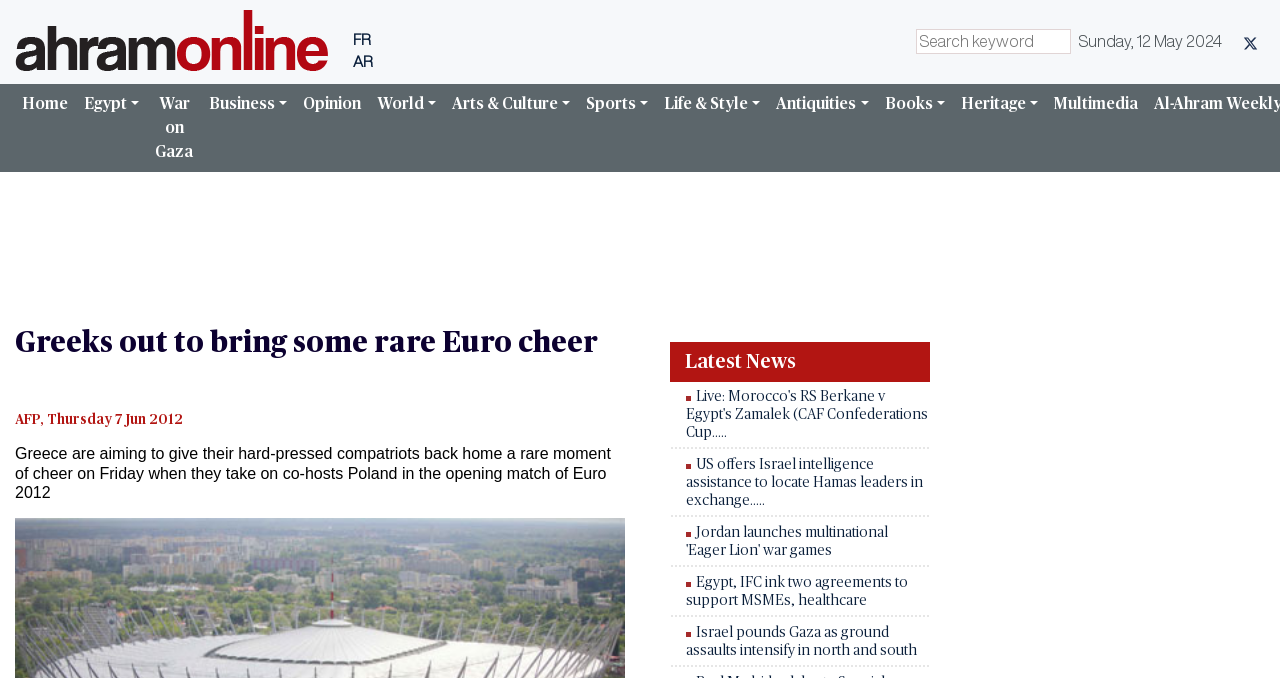Observe the image and answer the following question in detail: How many buttons are available in the top navigation menu?

I counted the number of button elements in the top navigation menu, which includes buttons like 'Home', 'Egypt', 'Business', etc. There are 9 buttons in total.